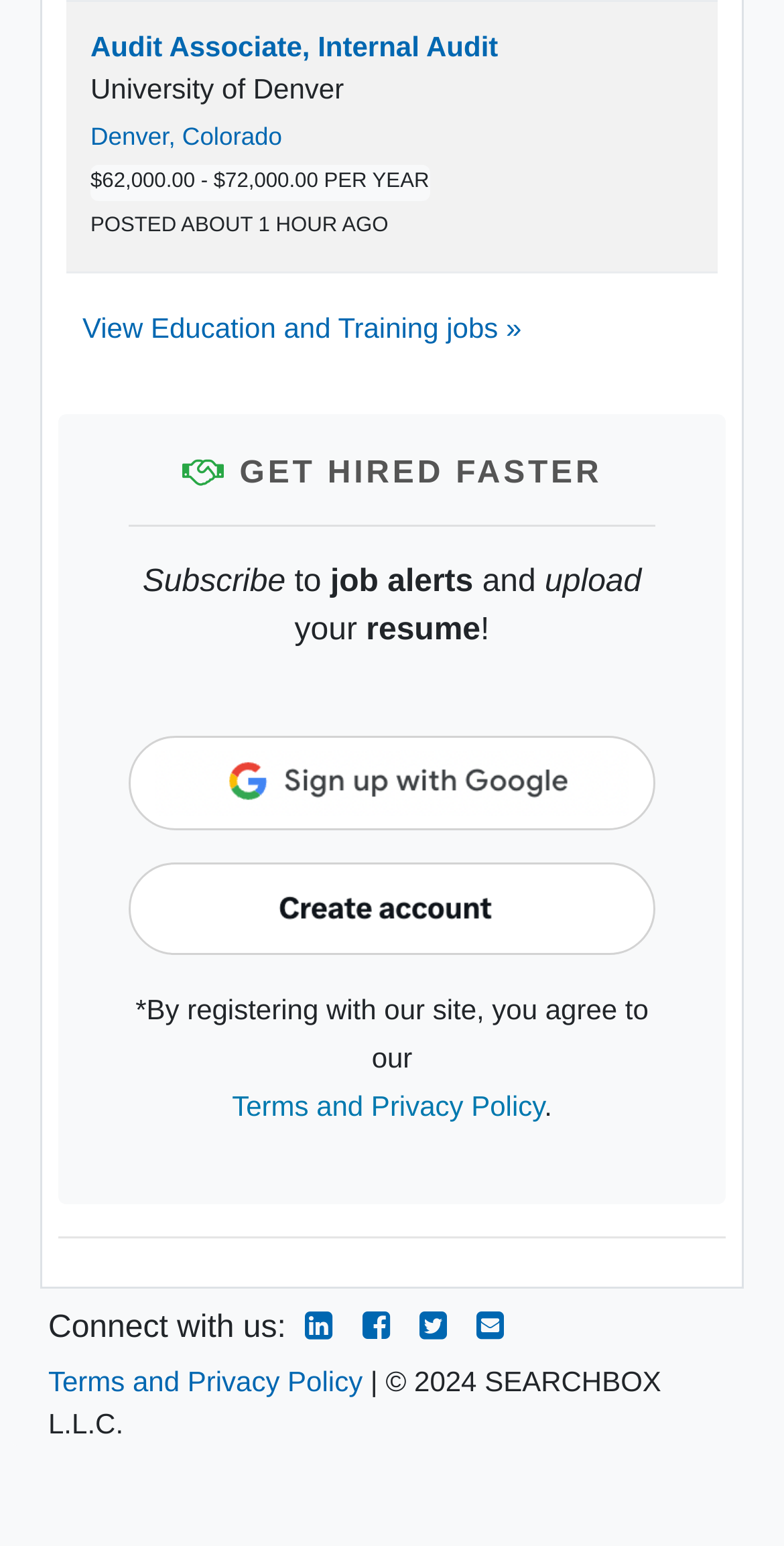How many links are there in the footer section?
Refer to the image and provide a one-word or short phrase answer.

5